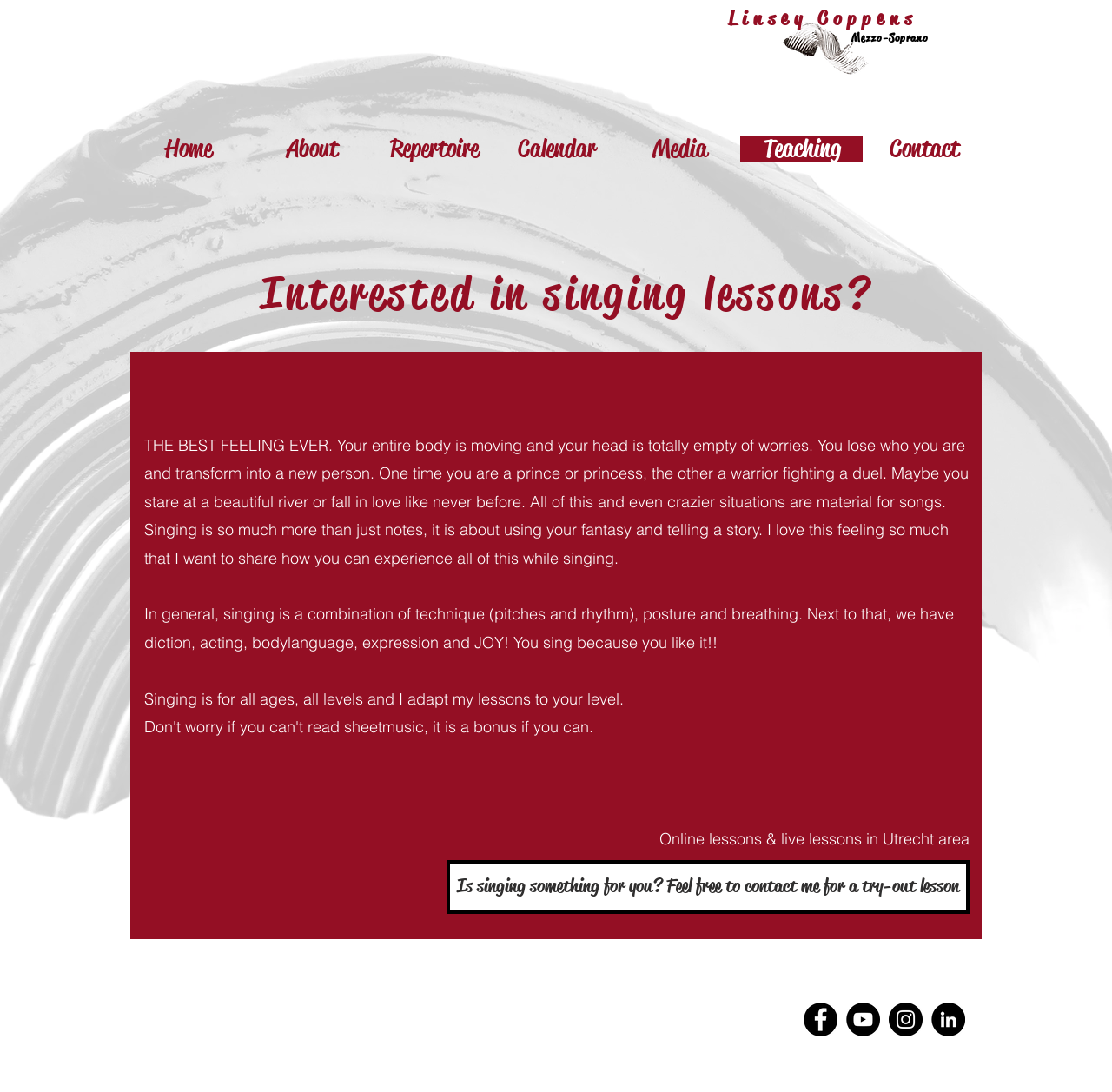Please find and report the bounding box coordinates of the element to click in order to perform the following action: "Click on the 'Home' link". The coordinates should be expressed as four float numbers between 0 and 1, in the format [left, top, right, bottom].

[0.114, 0.124, 0.225, 0.148]